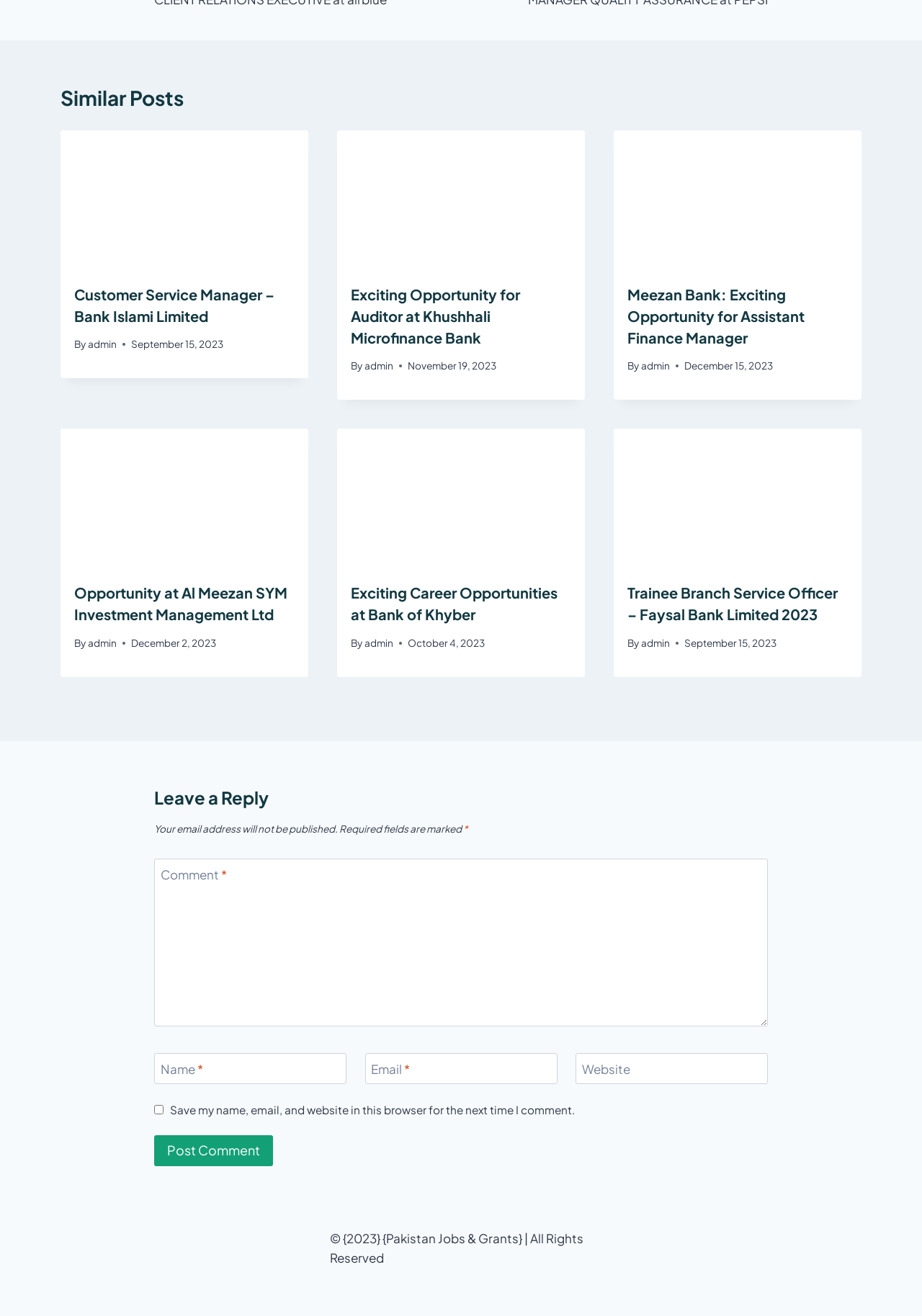What is the date of the third article?
Based on the image, answer the question in a detailed manner.

The date of the third article is 'December 15, 2023', which can be found by looking at the time element inside the third article element.